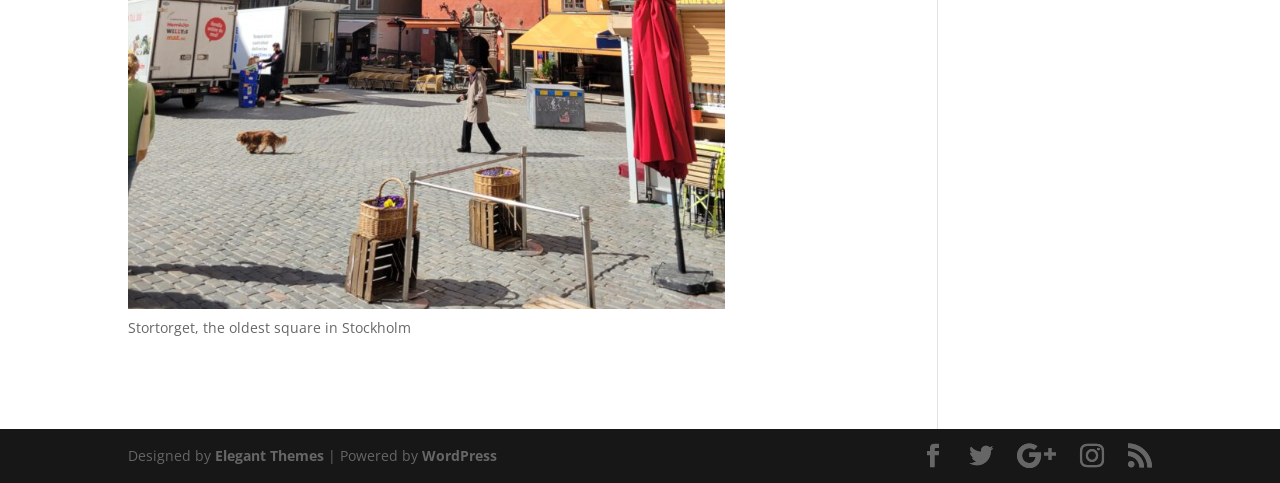Provide a one-word or short-phrase answer to the question:
Who designed the webpage?

Elegant Themes